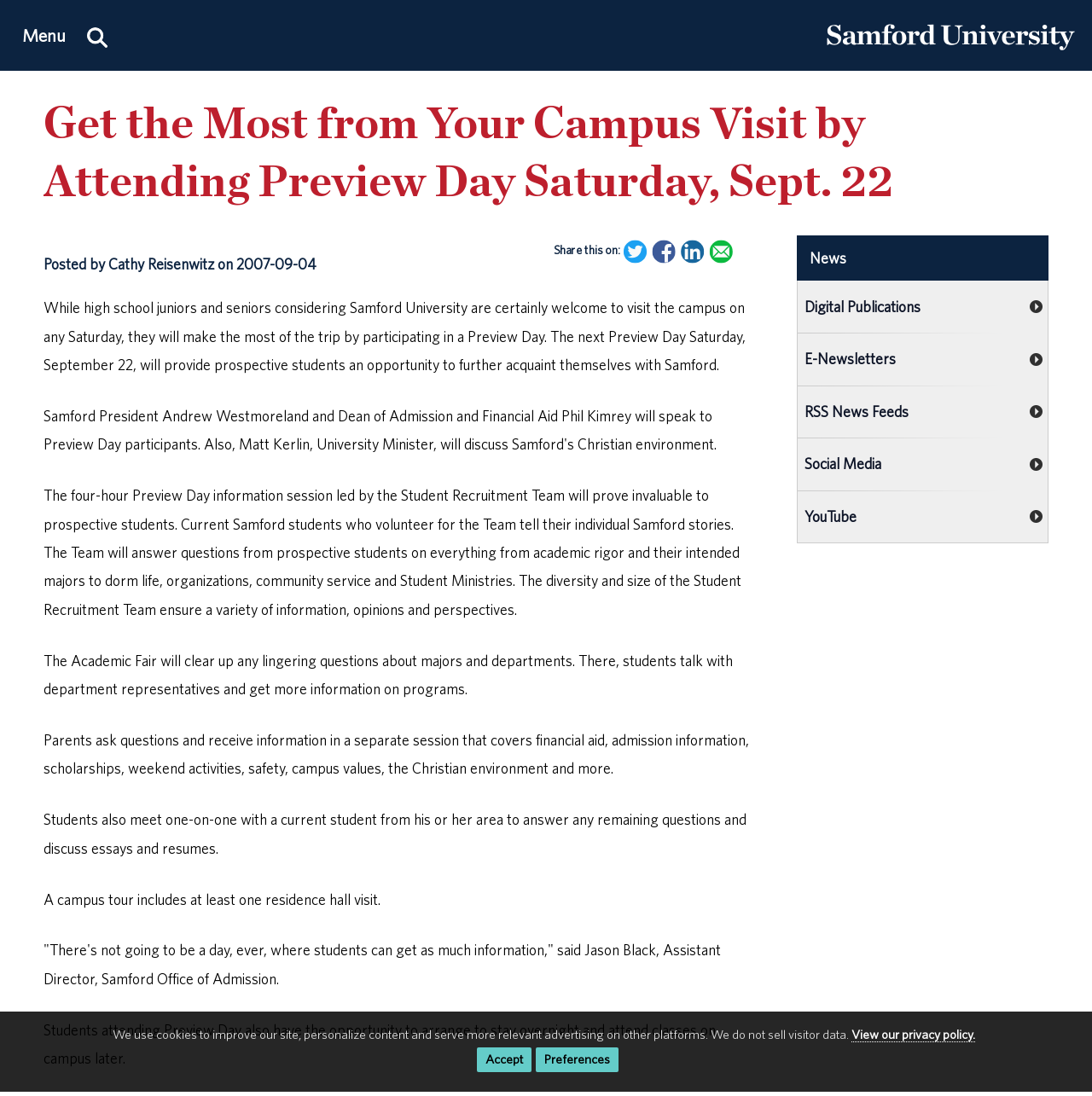Please specify the bounding box coordinates for the clickable region that will help you carry out the instruction: "Return to the homepage.".

[0.756, 0.039, 0.984, 0.055]